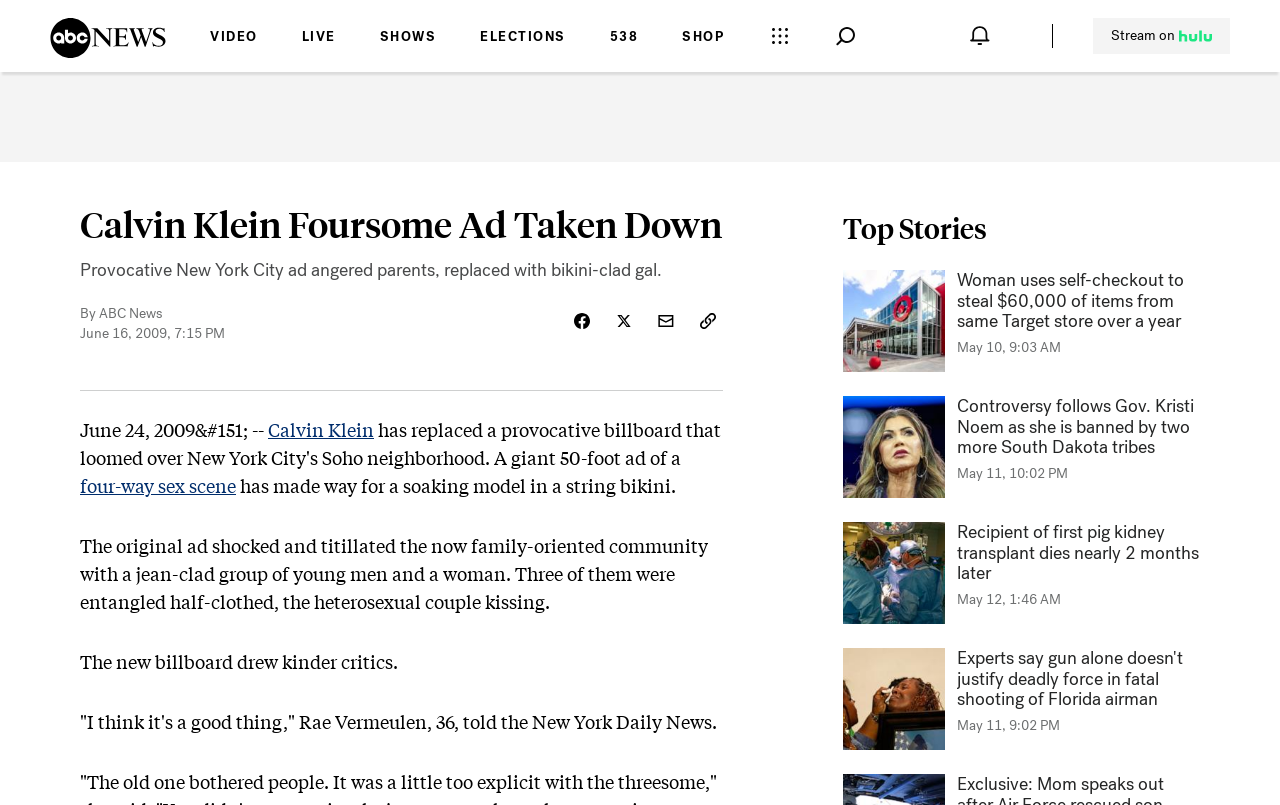Determine the bounding box for the UI element described here: "four-way sex scene".

[0.062, 0.586, 0.184, 0.619]